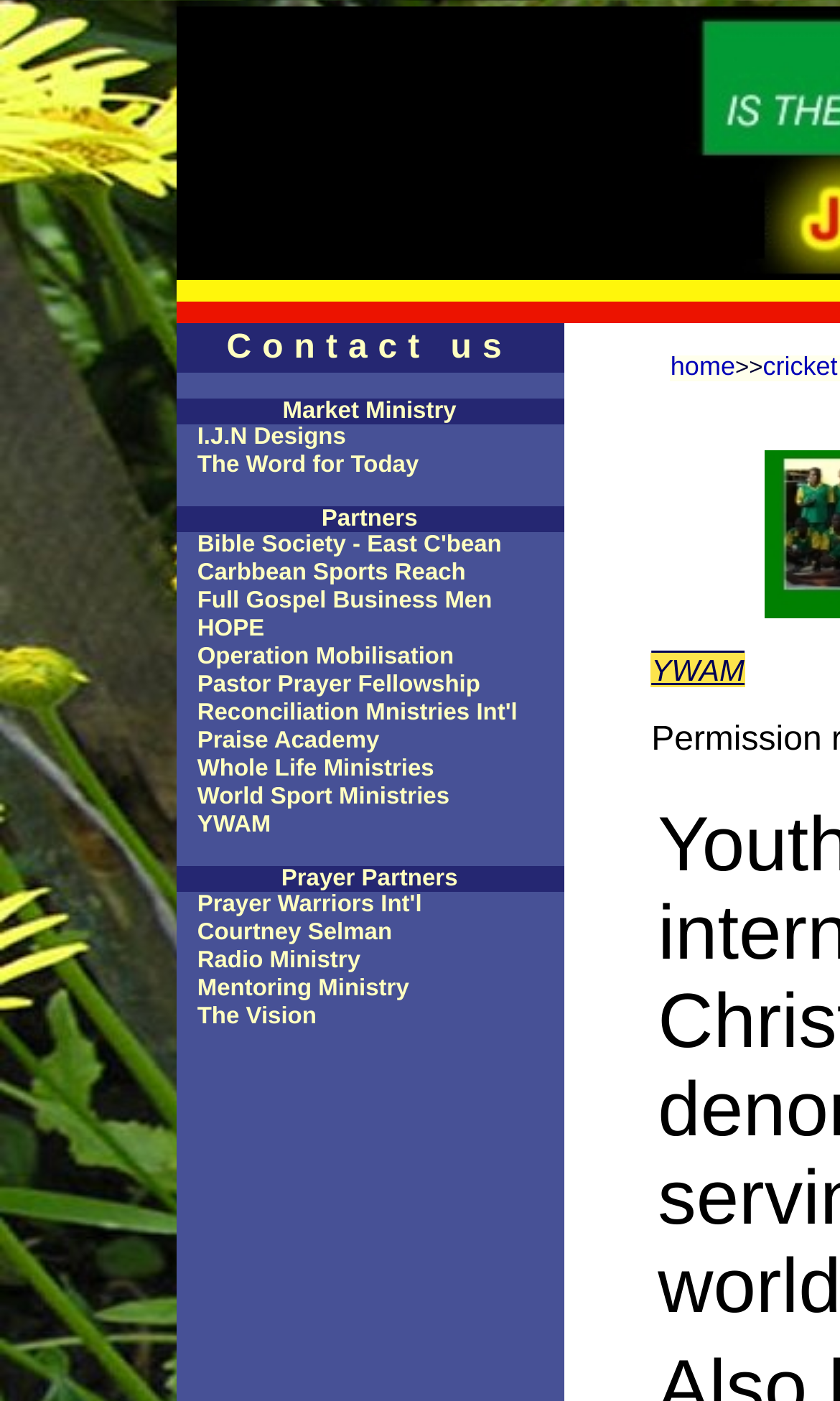Determine the coordinates of the bounding box for the clickable area needed to execute this instruction: "Explore The Vision".

[0.209, 0.717, 0.671, 0.735]